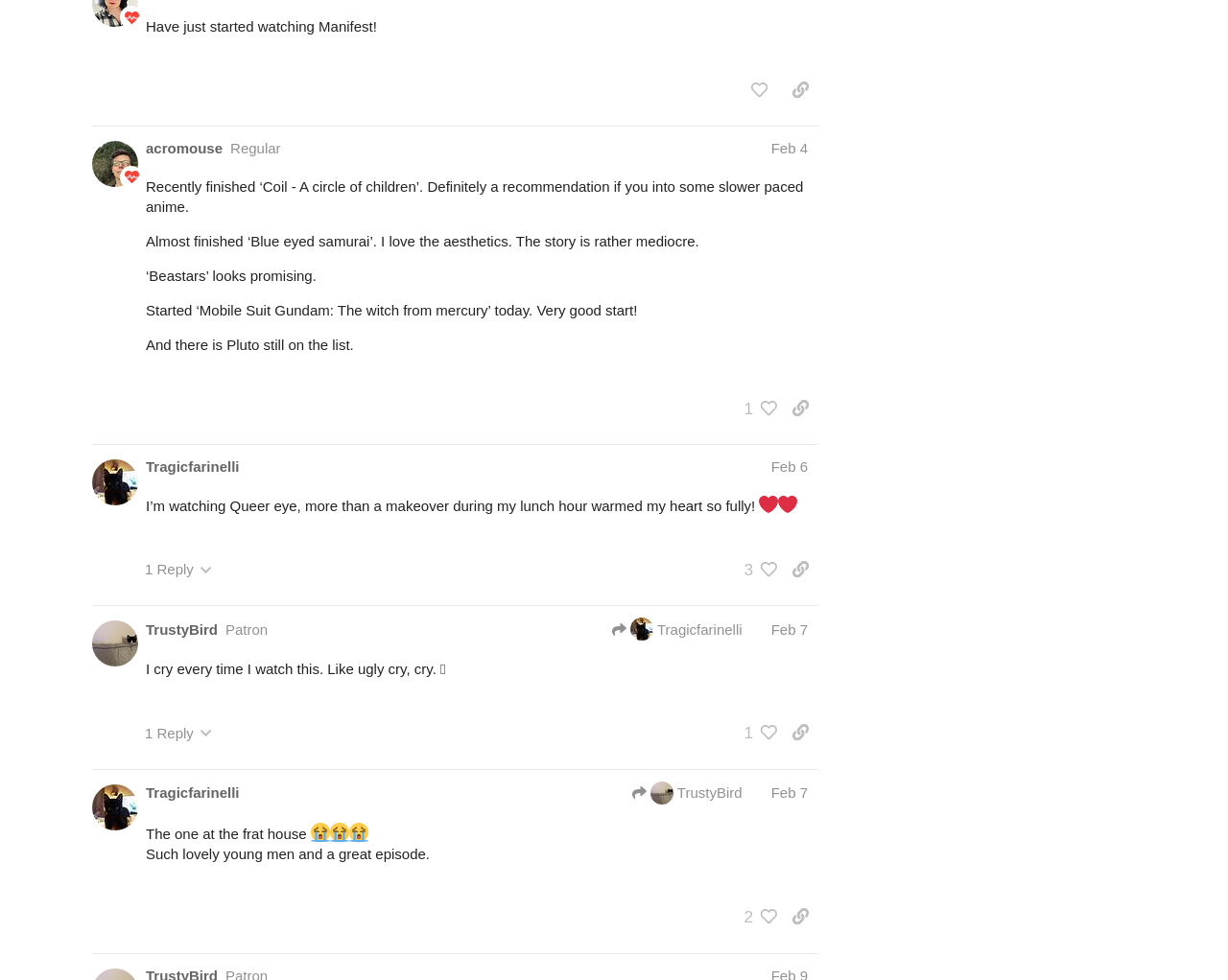Please identify the bounding box coordinates of the clickable region that I should interact with to perform the following instruction: "Click the 'post edit history' button". The coordinates should be expressed as four float numbers between 0 and 1, i.e., [left, top, right, bottom].

[0.508, 0.746, 0.539, 0.763]